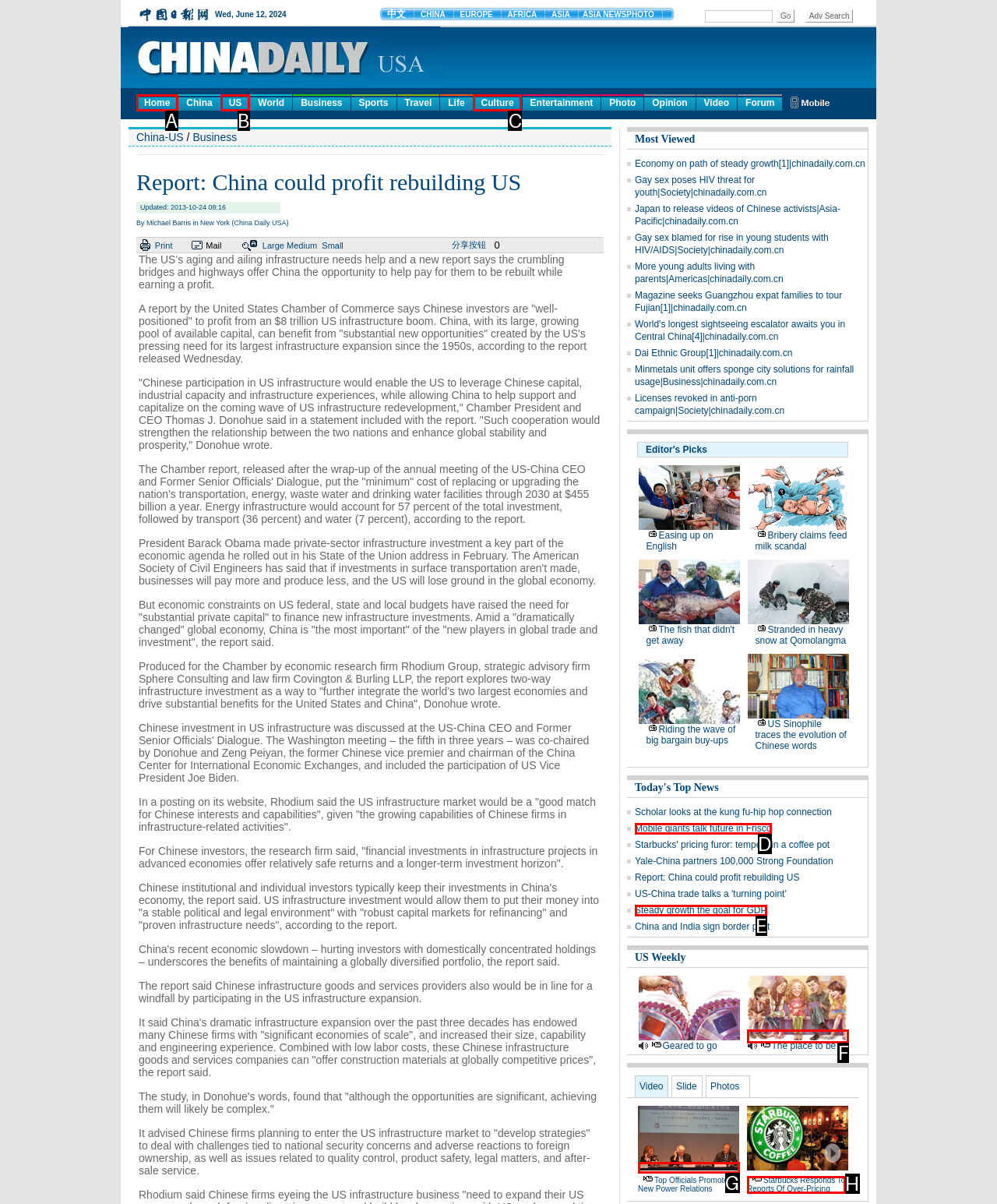Given the description: parent_node: The place to be, identify the HTML element that fits best. Respond with the letter of the correct option from the choices.

F